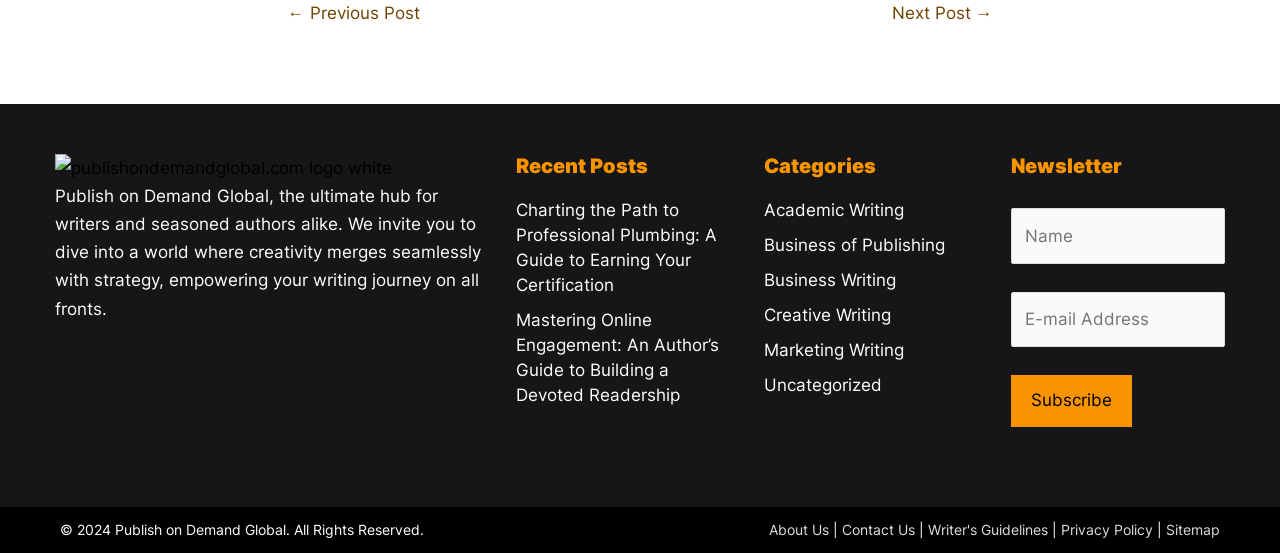What is the purpose of the form?
Please answer the question with a single word or phrase, referencing the image.

Contact form